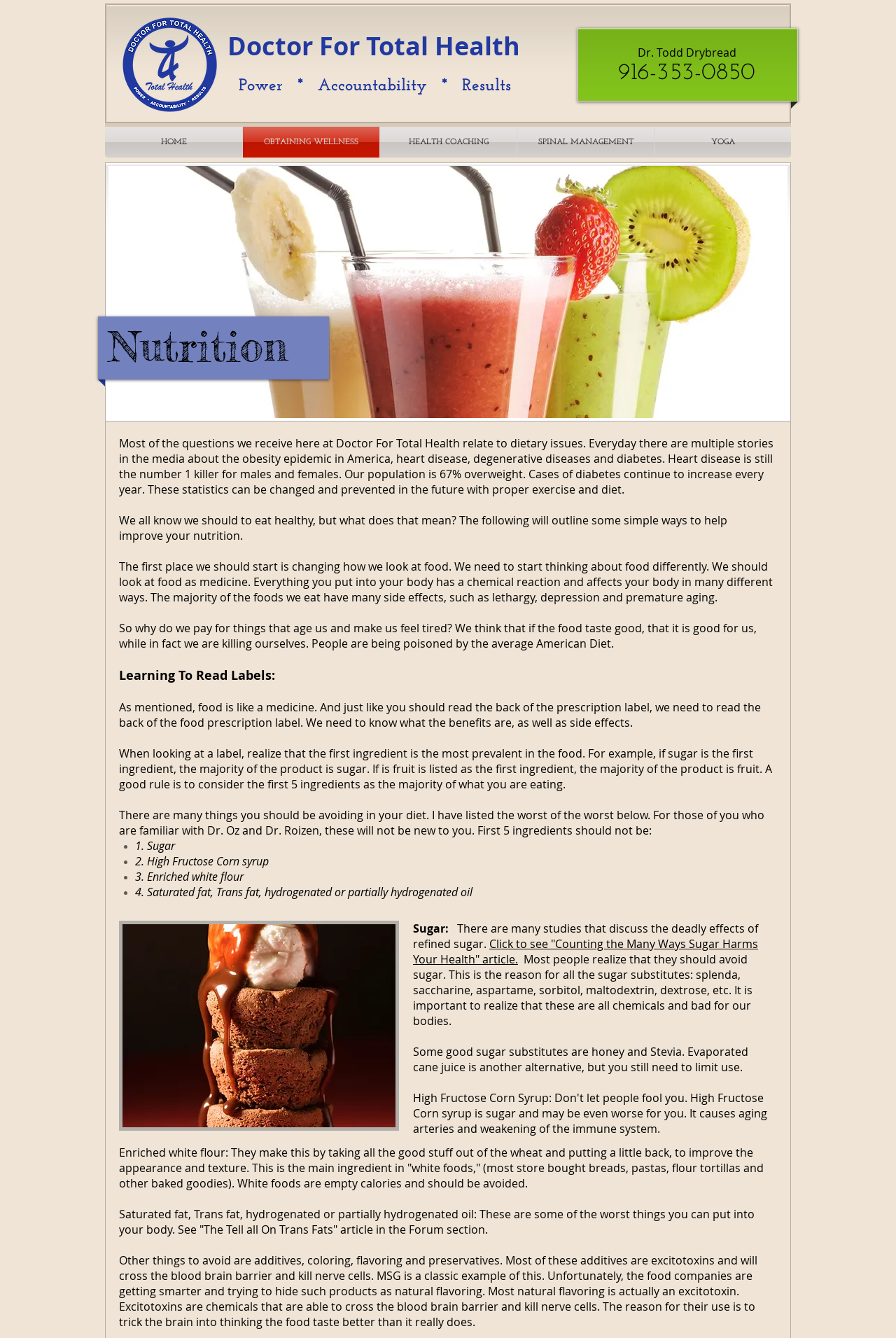Detail the features and information presented on the webpage.

The webpage is about nutrition and healthy eating, with a focus on Doctor For Total Health. At the top left corner, there is a logo of DFTH, and next to it, the website's title "Doctor For Total Health" is displayed. Below the title, there is a heading that reads "Power * Accountability * Results". 

On the top right corner, there is a navigation menu with links to different sections of the website, including "HOME", "OBTAINING WELLNESS", "HEALTH COACHING", "SPINAL MANAGEMENT", and "YOGA". 

Below the navigation menu, there is a section dedicated to nutrition, with a heading that reads "Nutrition". This section contains a long article that discusses the importance of healthy eating and provides tips on how to improve one's nutrition. The article starts by highlighting the problems of obesity, heart disease, and diabetes in America, and then goes on to explain how food can be seen as medicine. It emphasizes the importance of reading food labels and avoiding certain ingredients such as sugar, high fructose corn syrup, enriched white flour, and saturated fats.

The article also provides a list of things to avoid in one's diet, including sugar, high fructose corn syrup, enriched white flour, and saturated fats. There are also links to external articles, such as "Counting the Many Ways Sugar Harms Your Health" and "The Tell all On Trans Fats".

Throughout the article, there are images of healthy food options, such as smoothies, and unhealthy food options, such as chocolate brownies. The overall tone of the webpage is informative and educational, with a focus on promoting healthy eating habits.